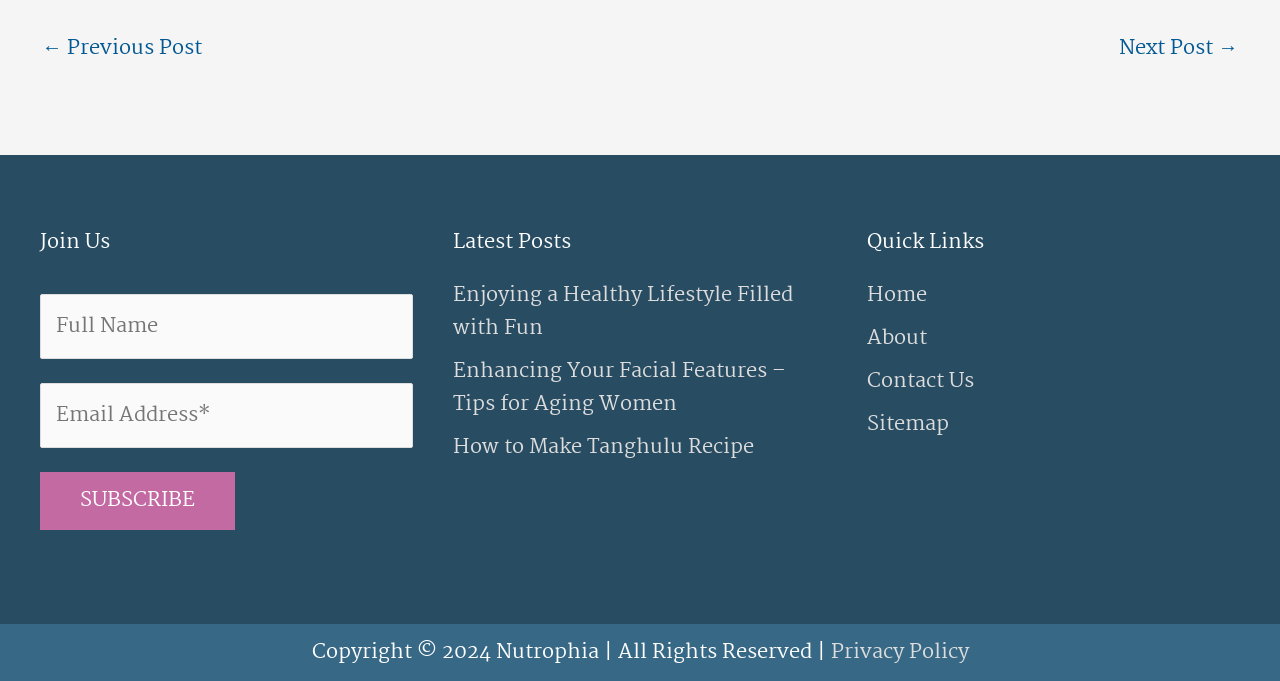Given the description of a UI element: "Sitemap", identify the bounding box coordinates of the matching element in the webpage screenshot.

[0.677, 0.598, 0.741, 0.648]